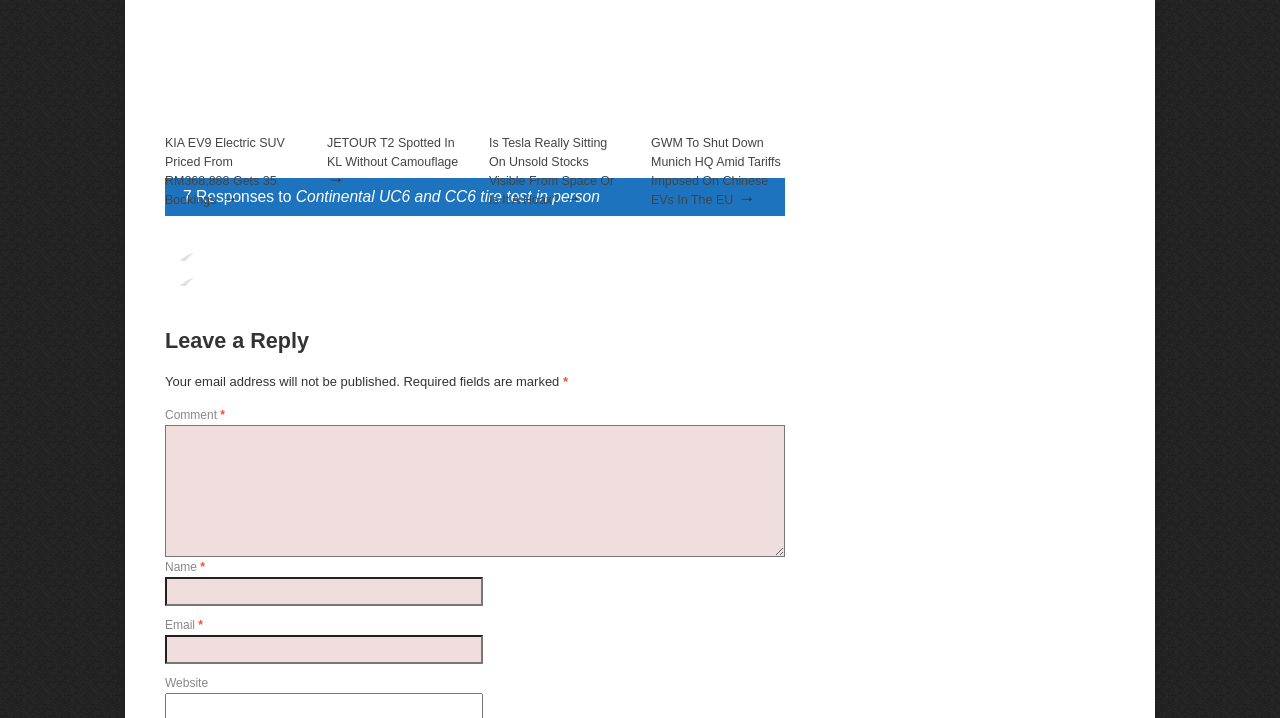What is the purpose of the 'Leave a Reply' section?
Craft a detailed and extensive response to the question.

The 'Leave a Reply' section contains textboxes for 'Name', 'Email', and 'Comment' which suggests that the purpose of this section is to allow users to leave a comment or reply to the article.